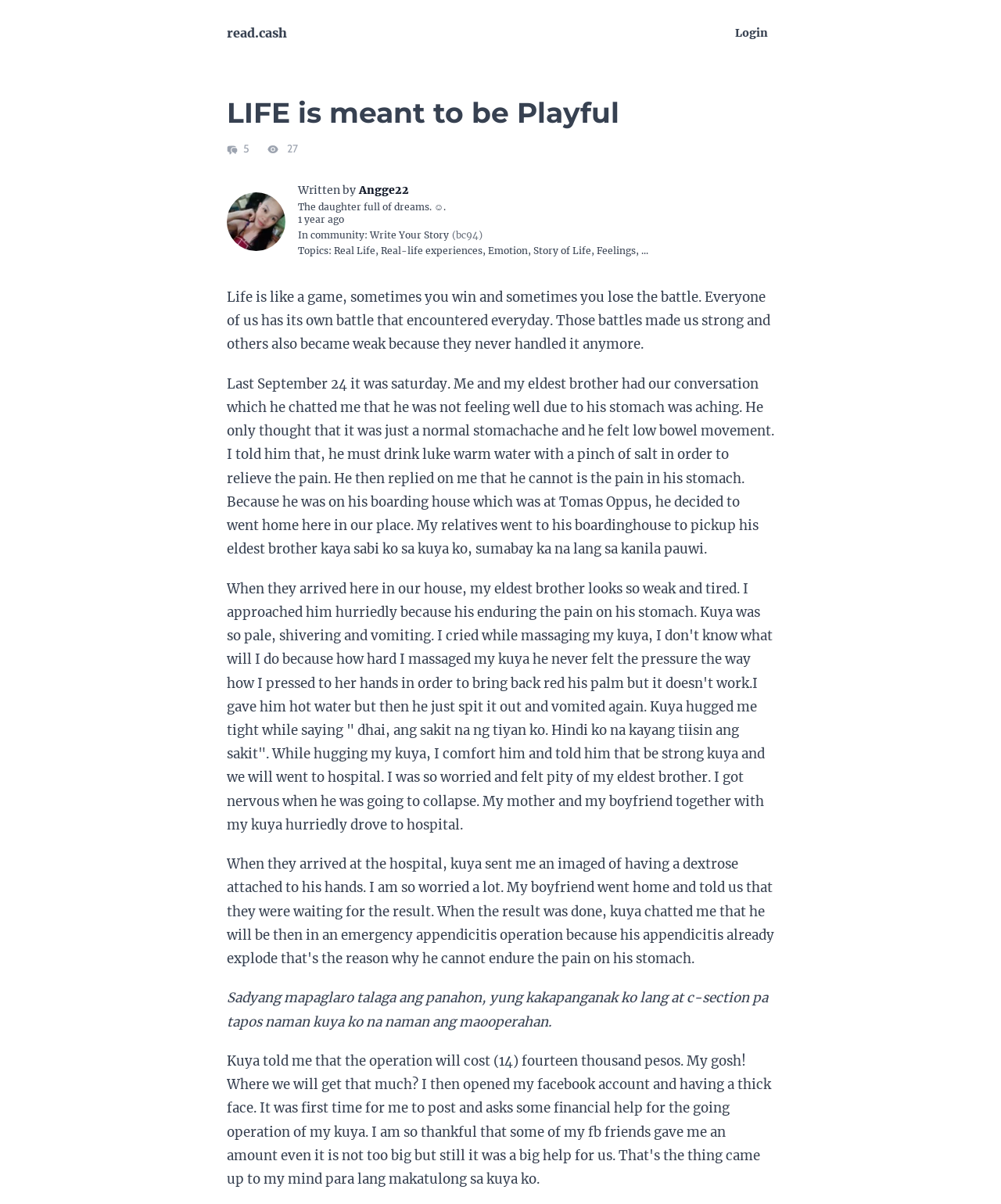Bounding box coordinates are specified in the format (top-left x, top-left y, bottom-right x, bottom-right y). All values are floating point numbers bounded between 0 and 1. Please provide the bounding box coordinate of the region this sentence describes: ← Previous Post

None